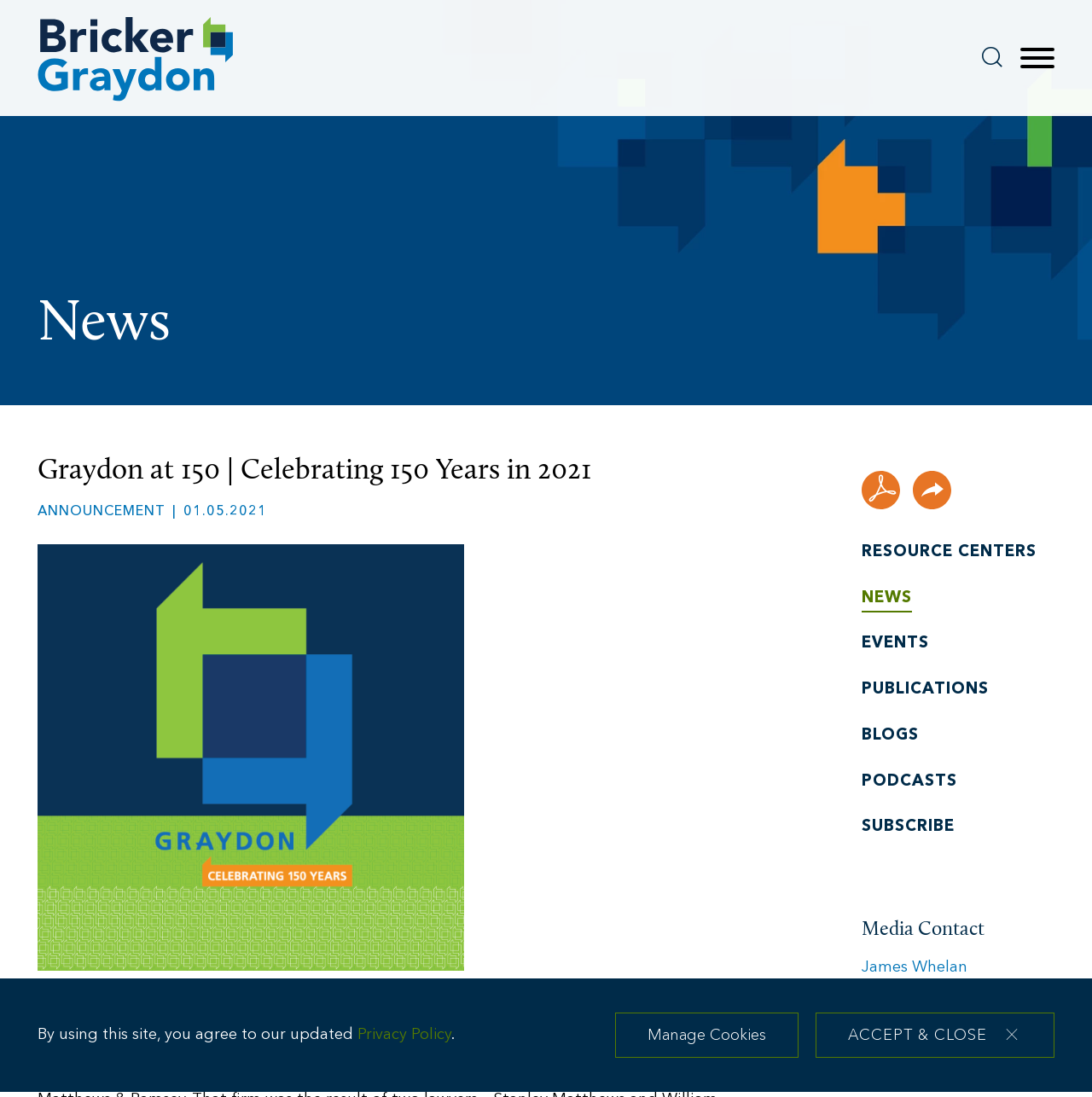Produce an extensive caption that describes everything on the webpage.

The webpage is celebrating the 150th anniversary of Graydon in 2021. At the top left, there is a link to "Bricker Graydon LLP" accompanied by an image of the same name. Below this, there are links to "Main Content", "Main Menu", and "Search", with the search link accompanied by a search icon. 

To the right of these links, there is a button labeled "Menu" that controls the main navigation. Above the main content area, there is a decorative image that spans the entire width of the page.

On the left side of the page, there is a section labeled "News" with a heading "Graydon at 150 | Celebrating 150 Years in 2021". Below this, there is an announcement section with a date "01.05.2021". 

On the right side of the page, there is a navigation section with links to various resources, including "PDF", "RESOURCE CENTERS", "NEWS", "EVENTS", "PUBLICATIONS", "BLOGS", "PODCASTS", and "SUBSCRIBE". Each of these links has an accompanying icon.

Below the navigation section, there is a heading "Media Contact" with contact information for James Whelan, including an office location, phone number, and email address. 

At the bottom of the page, there is a dialog box for the "Cookie Policy" with a message about agreeing to the updated privacy policy. There are buttons to "Manage Cookies" and "ACCEPT & CLOSE" the dialog box.